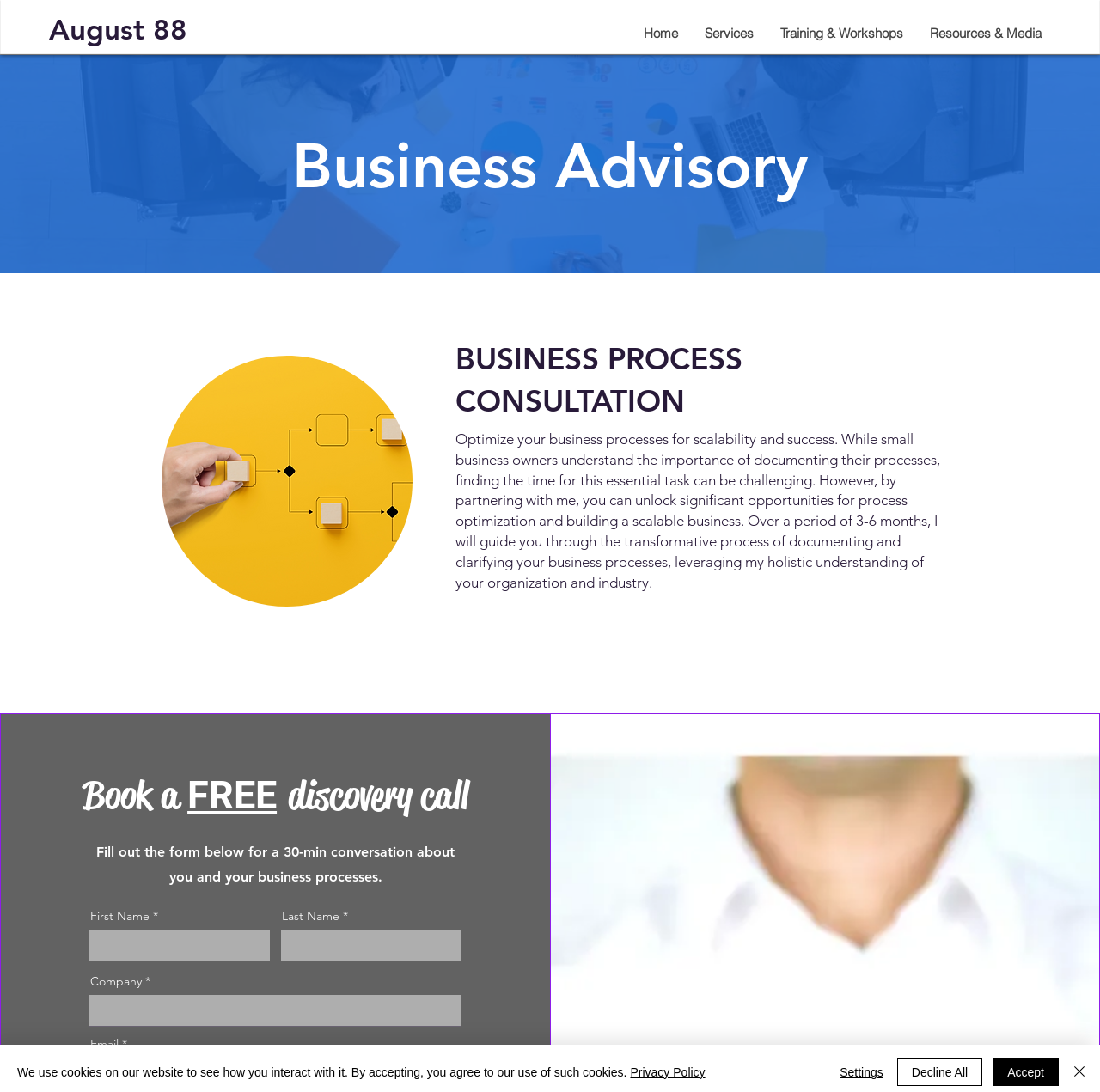What is required to book a discovery call?
Answer the question in a detailed and comprehensive manner.

To book a discovery call, the webpage requires filling out a form with the following required fields: First Name, Last Name, Company, and Email, as indicated by the asterisk symbol (*) next to each field.